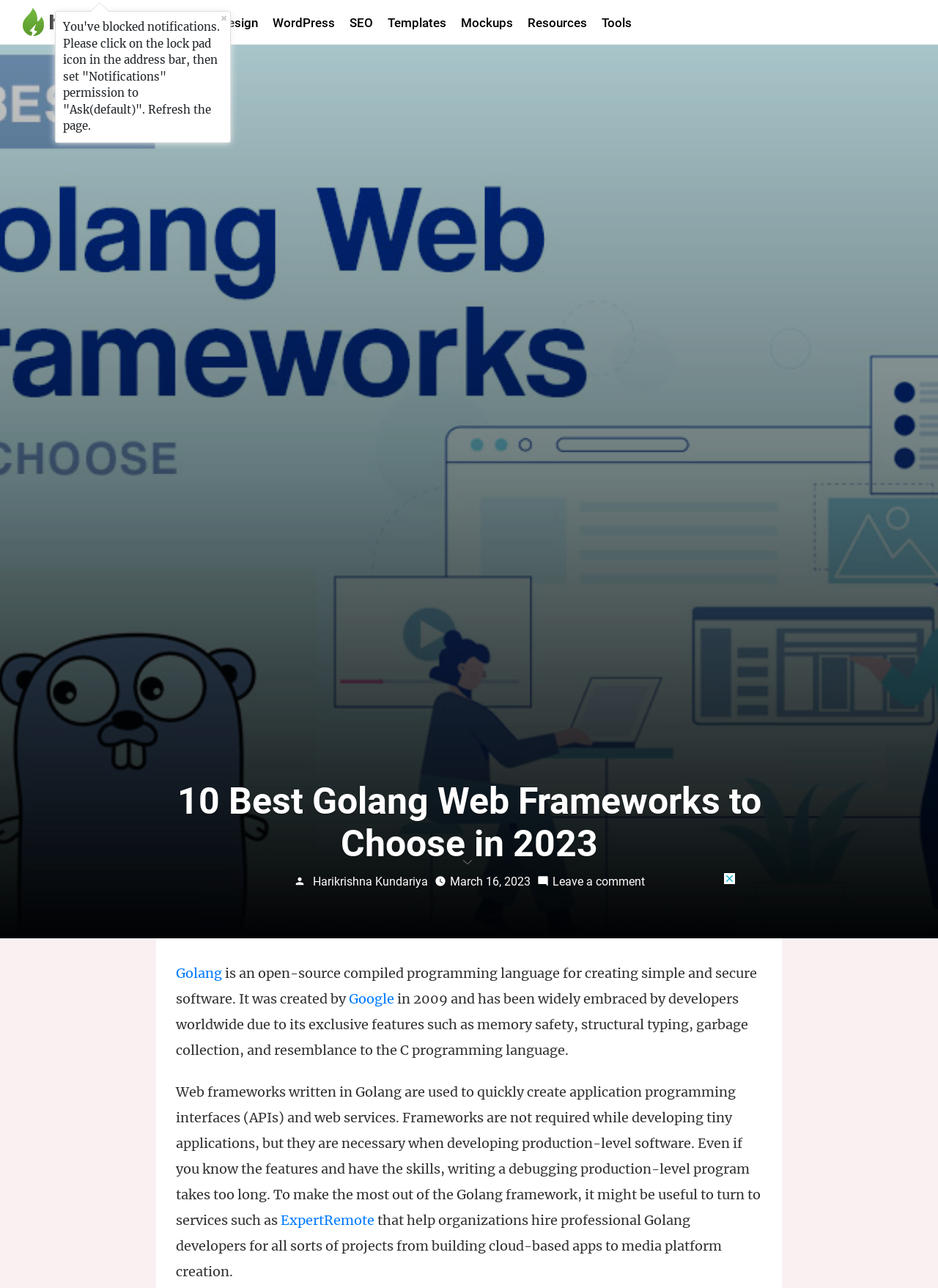Provide the bounding box coordinates of the area you need to click to execute the following instruction: "Check out Bay Valley Electric on Yelp".

None